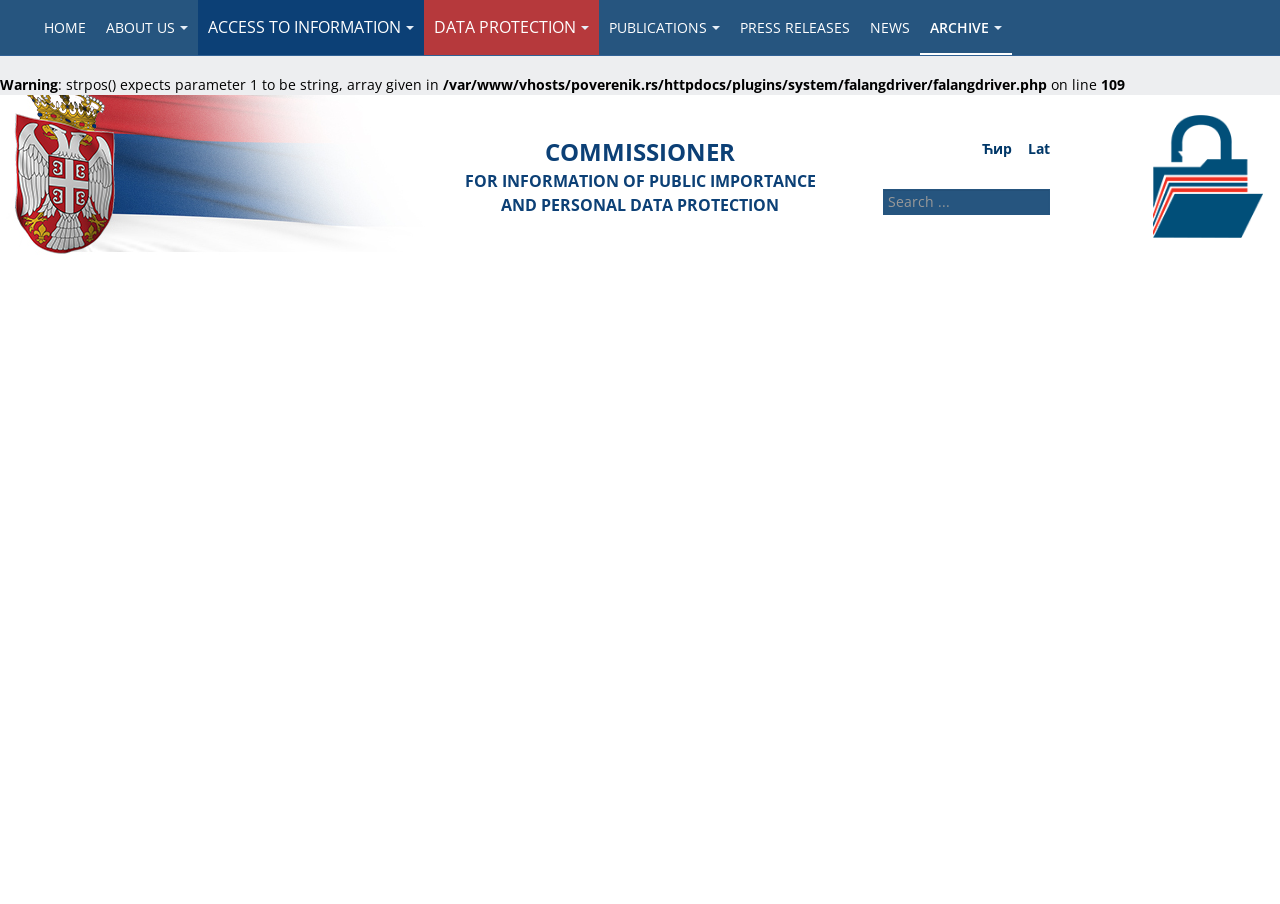Please determine the bounding box coordinates of the element's region to click for the following instruction: "Search for information".

[0.69, 0.209, 0.82, 0.238]